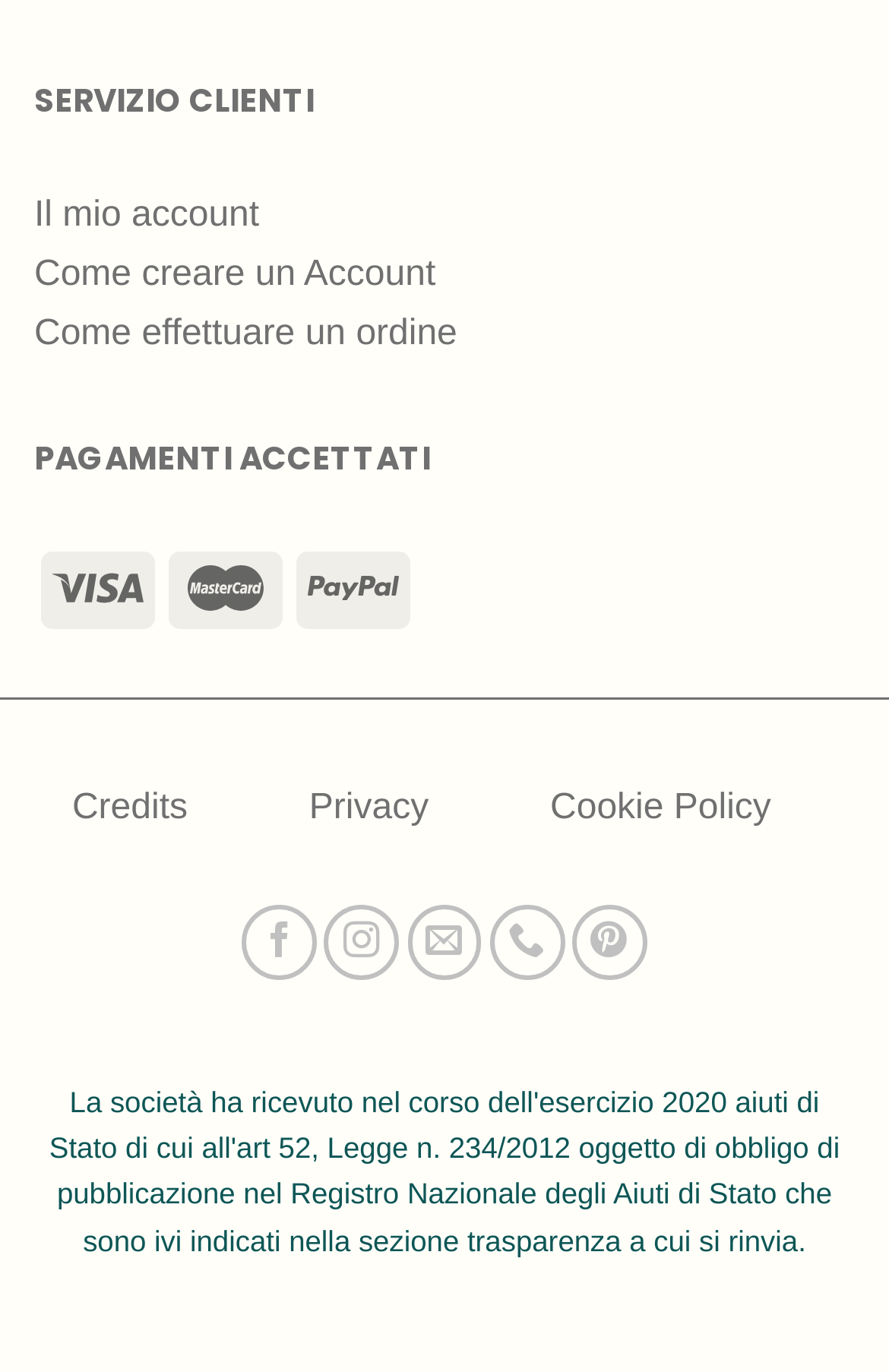Using the information in the image, give a comprehensive answer to the question: 
How many payment methods are accepted?

Below the 'SERVIZIO CLIENTI' text, there are three images that represent the payment methods accepted, which are located next to the 'PAGAMENTI ACCETTATI' text.